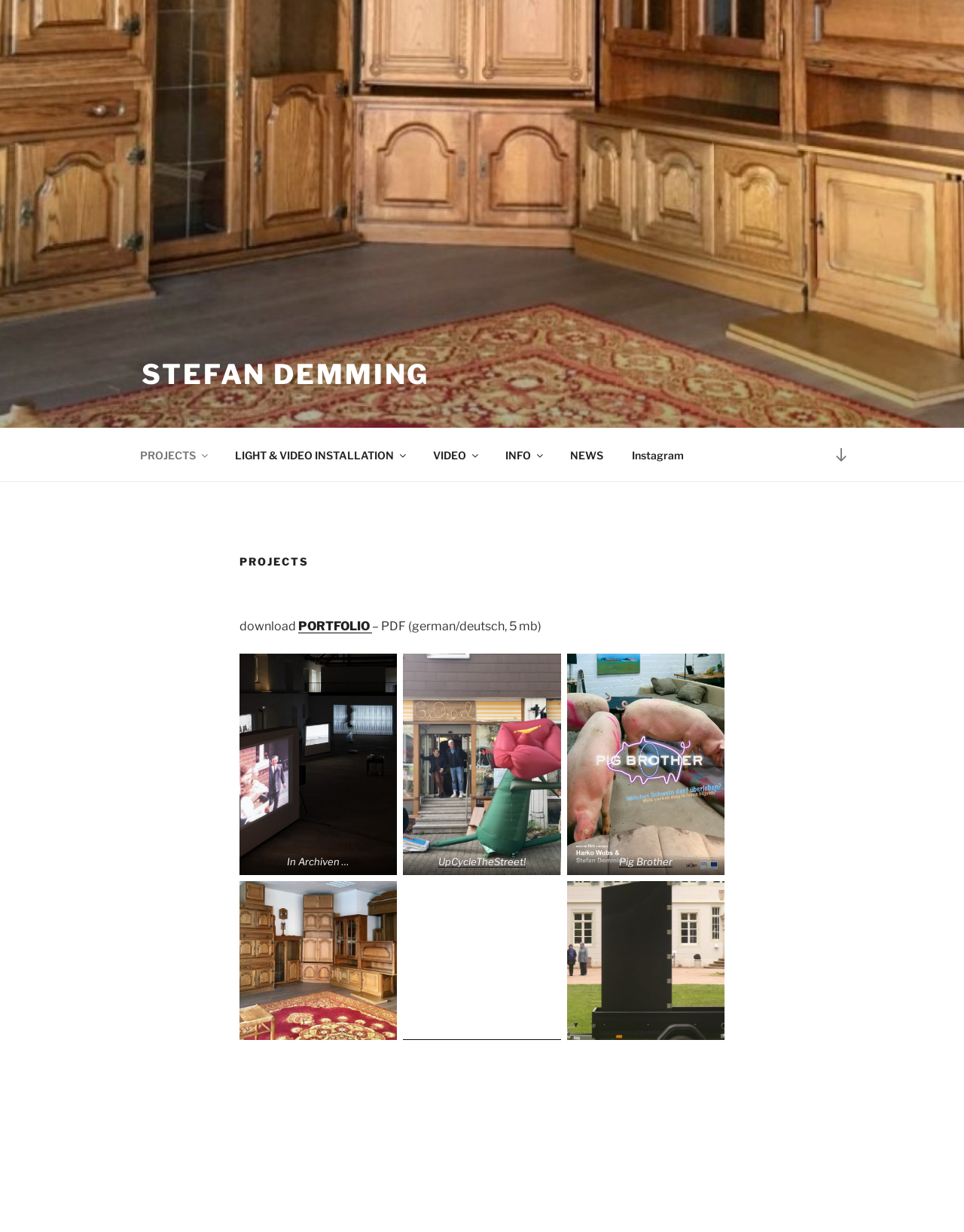Give the bounding box coordinates for the element described by: "parent_node: UpCycleTheStreet!".

[0.418, 0.53, 0.582, 0.711]